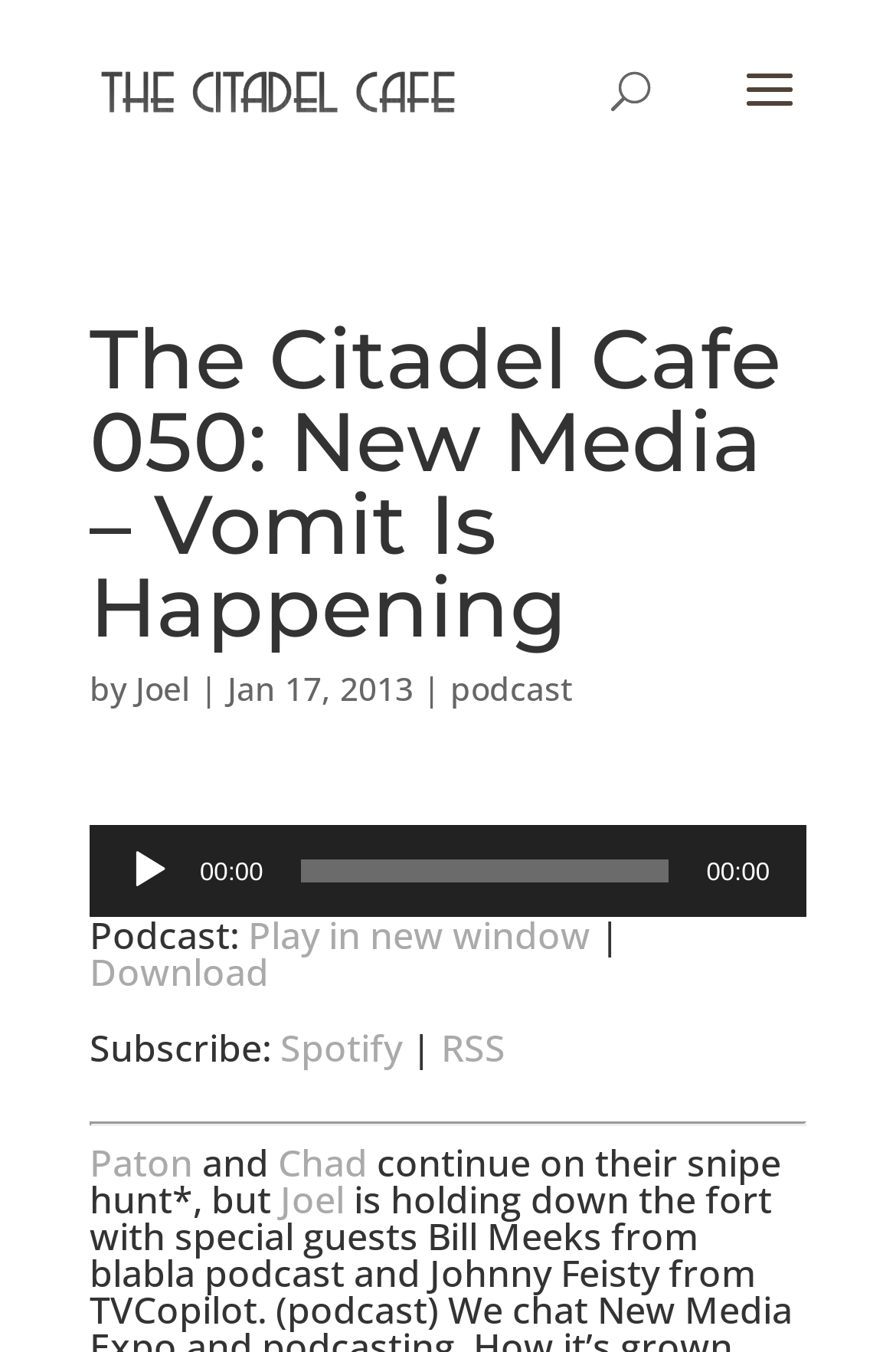Please determine the bounding box coordinates of the element's region to click in order to carry out the following instruction: "Download the podcast". The coordinates should be four float numbers between 0 and 1, i.e., [left, top, right, bottom].

[0.1, 0.7, 0.3, 0.738]